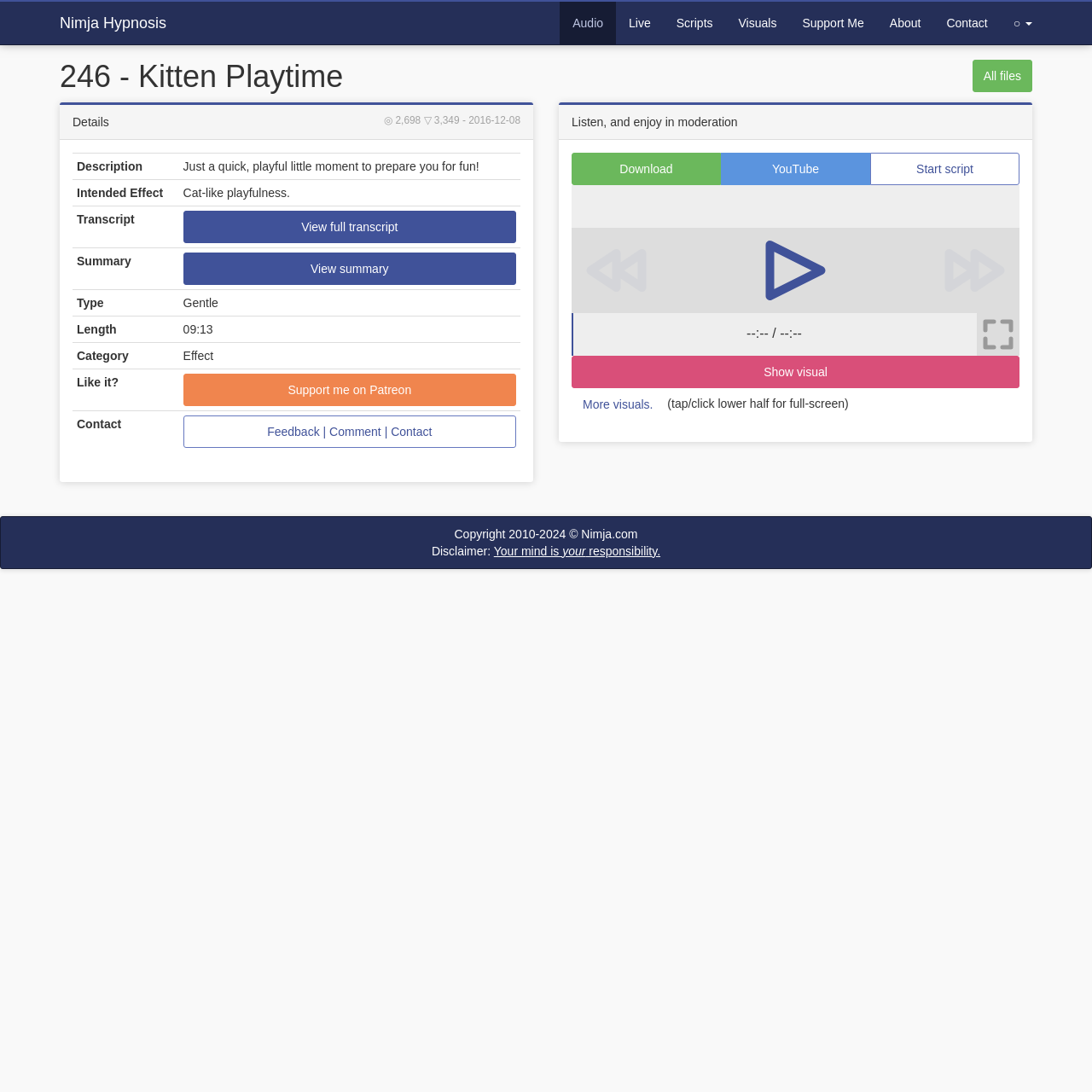Using the element description provided, determine the bounding box coordinates in the format (top-left x, top-left y, bottom-right x, bottom-right y). Ensure that all values are floating point numbers between 0 and 1. Element description: View full transcript

[0.168, 0.193, 0.473, 0.222]